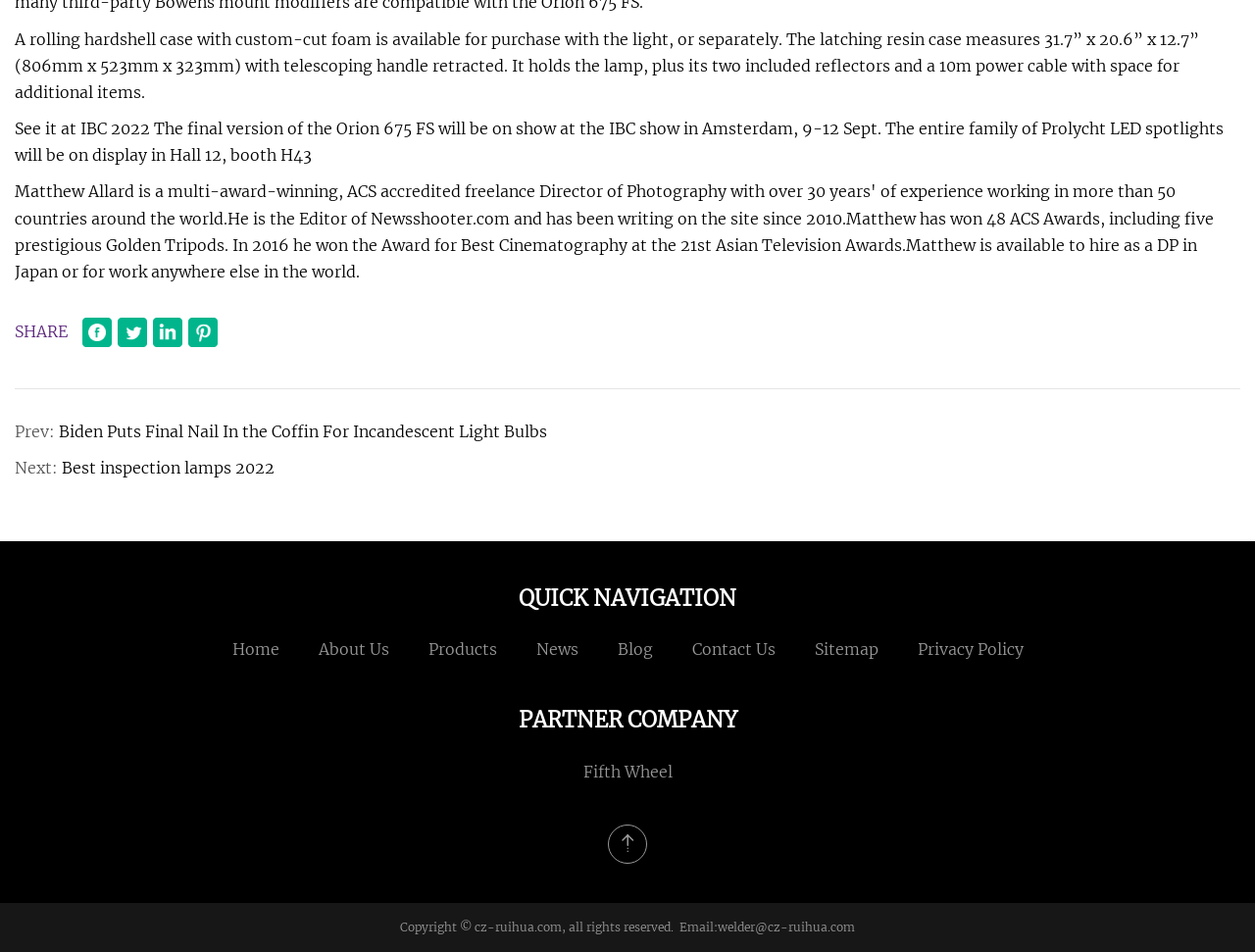Find and specify the bounding box coordinates that correspond to the clickable region for the instruction: "Read the news".

[0.427, 0.671, 0.461, 0.692]